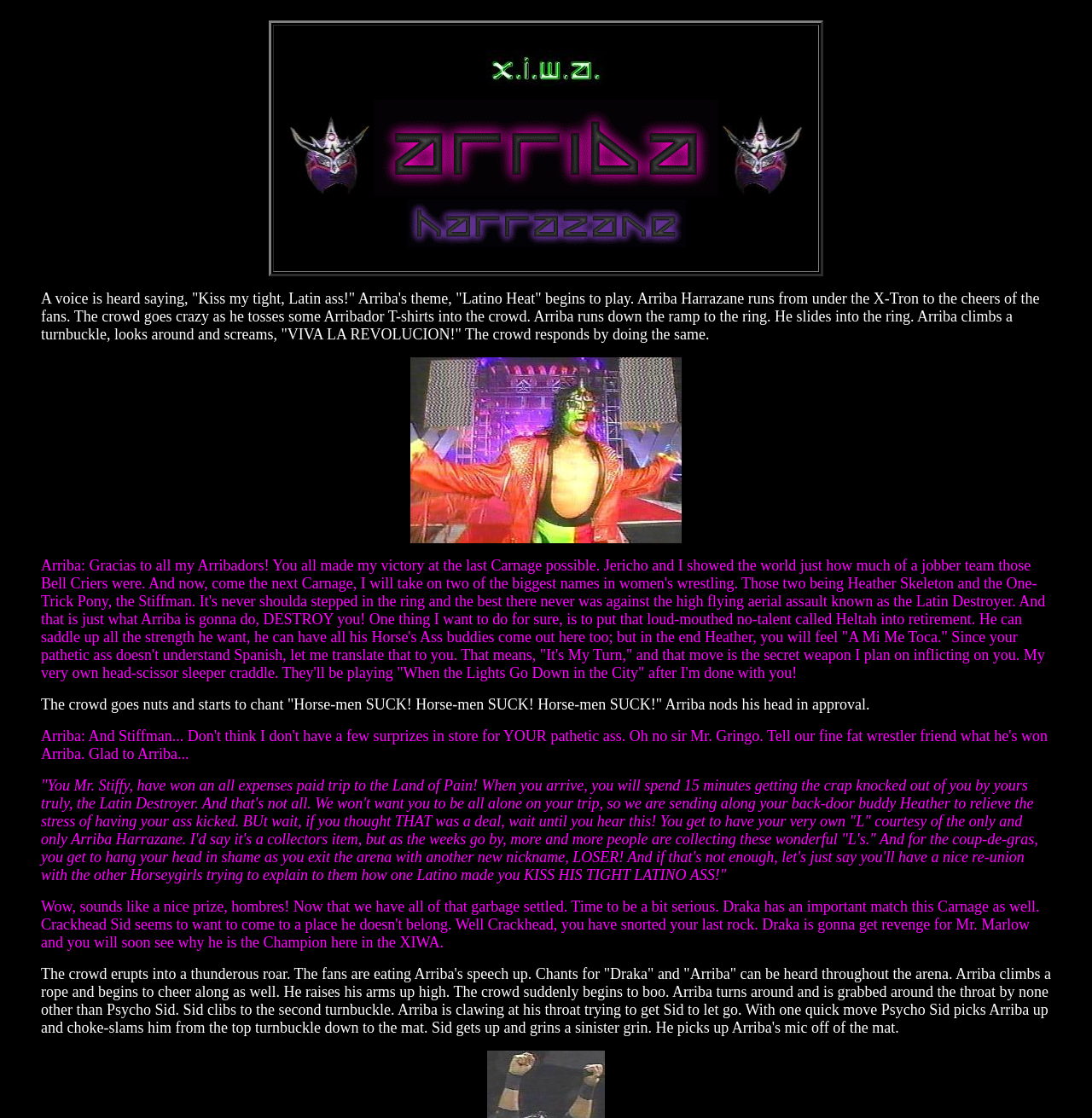Analyze and describe the webpage in a detailed narrative.

The webpage appears to be a profile or a promotional page for a wrestler named Arriba Harrazane. At the top of the page, there is a layout table that spans almost the entire width of the page, containing five images arranged horizontally. These images are likely showcasing Arriba's wrestling persona or moves.

Below the image section, there is a block of text that describes Arriba's entrance into the wrestling arena, where he tosses T-shirts to the crowd and climbs a turnbuckle to scream "VIVA LA REVOLUCION!" The crowd responds enthusiastically, chanting the same phrase.

To the right of this text block, there is a large image that takes up about a quarter of the page's width. This image is likely a portrait of Arriba or a promotional poster.

The rest of the page is filled with blocks of text that appear to be Arriba's speeches or promos. In these texts, Arriba addresses his fans, known as "Arribadors," and boasts about his upcoming matches against other wrestlers, including Heather Skeleton and the Stiffman. He also insults his opponents, particularly Heltah, and promises to defeat them using his signature moves.

Toward the bottom of the page, the text describes a dramatic turn of events where Arriba is suddenly attacked by Psycho Sid, who choke-slams him to the mat. The page ends with Sid grinning sinisterly and picking up Arriba's microphone.